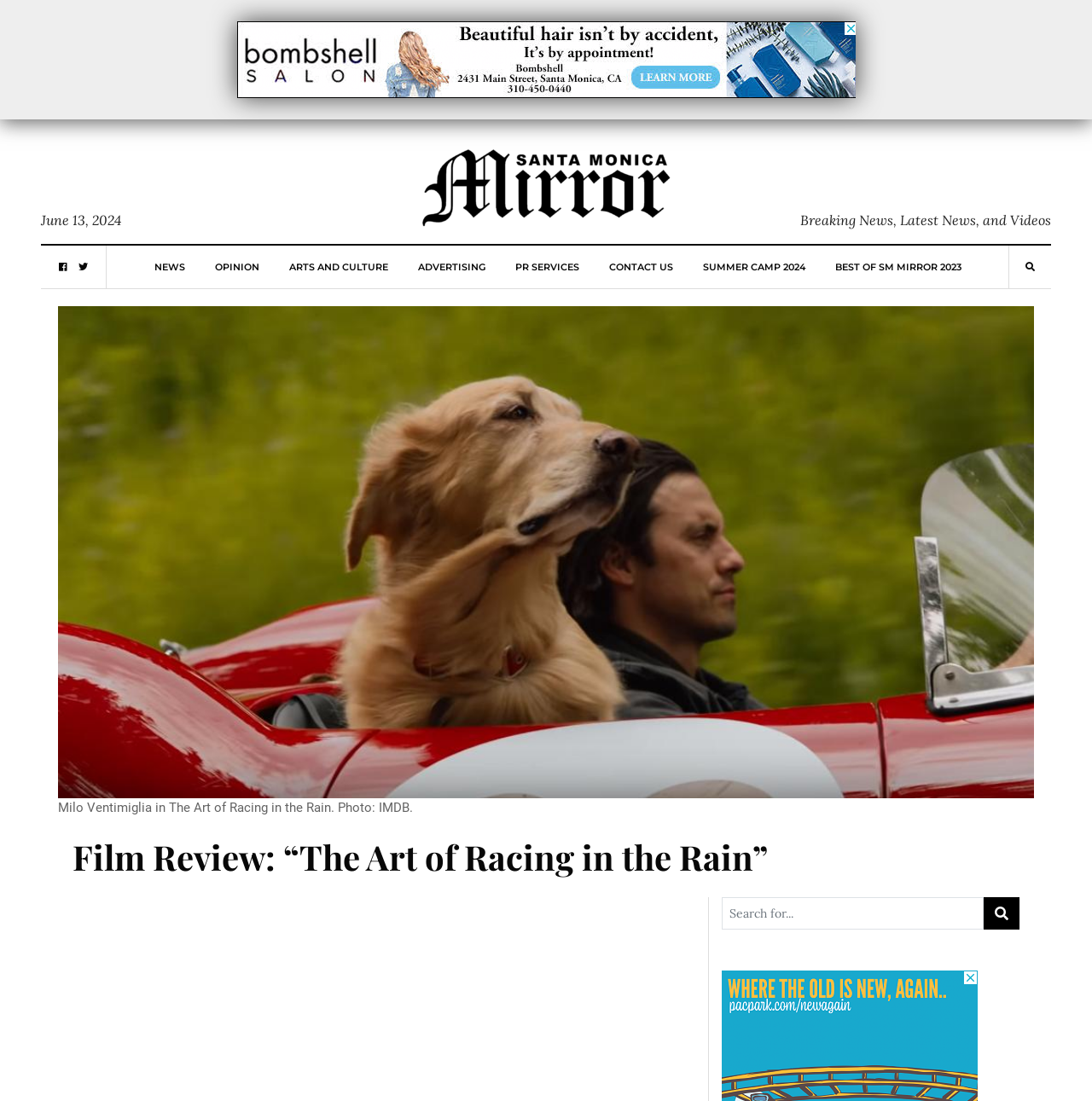Locate the bounding box coordinates of the element's region that should be clicked to carry out the following instruction: "Go to NEWS page". The coordinates need to be four float numbers between 0 and 1, i.e., [left, top, right, bottom].

[0.141, 0.223, 0.169, 0.262]